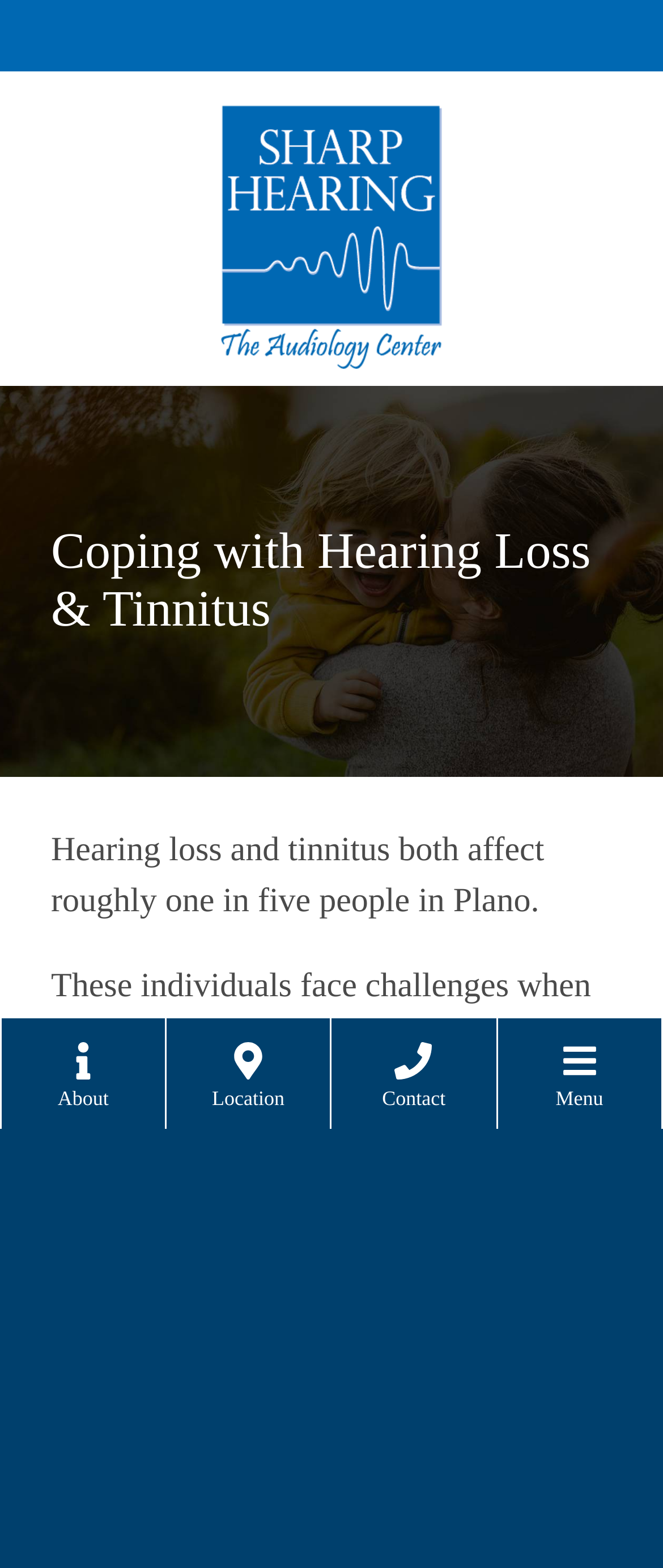Determine the bounding box coordinates of the clickable element to complete this instruction: "contact Sharp Hearing". Provide the coordinates in the format of four float numbers between 0 and 1, [left, top, right, bottom].

[0.501, 0.649, 0.75, 0.72]